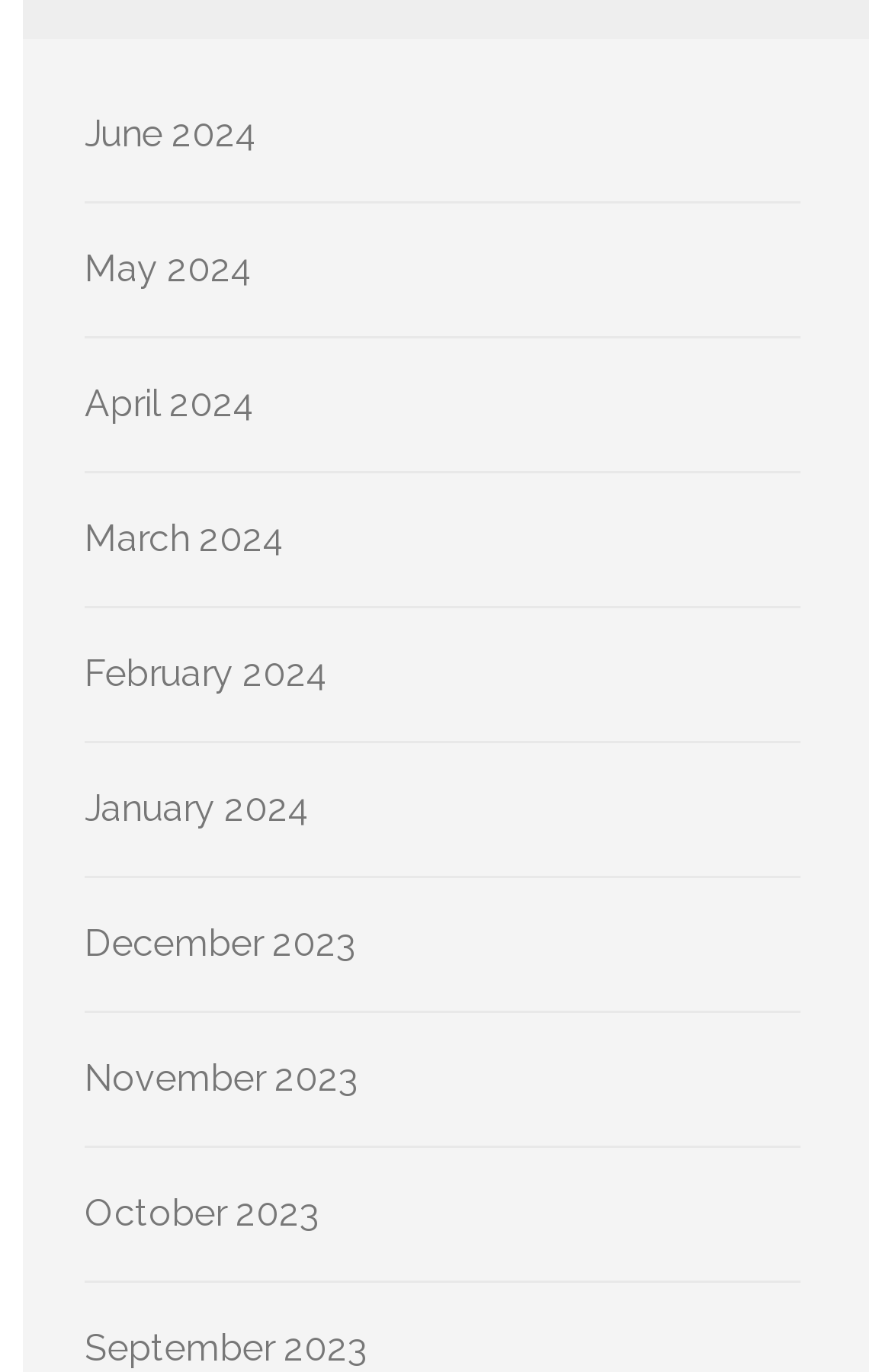How many links are on the webpage?
Please provide a single word or phrase based on the screenshot.

9